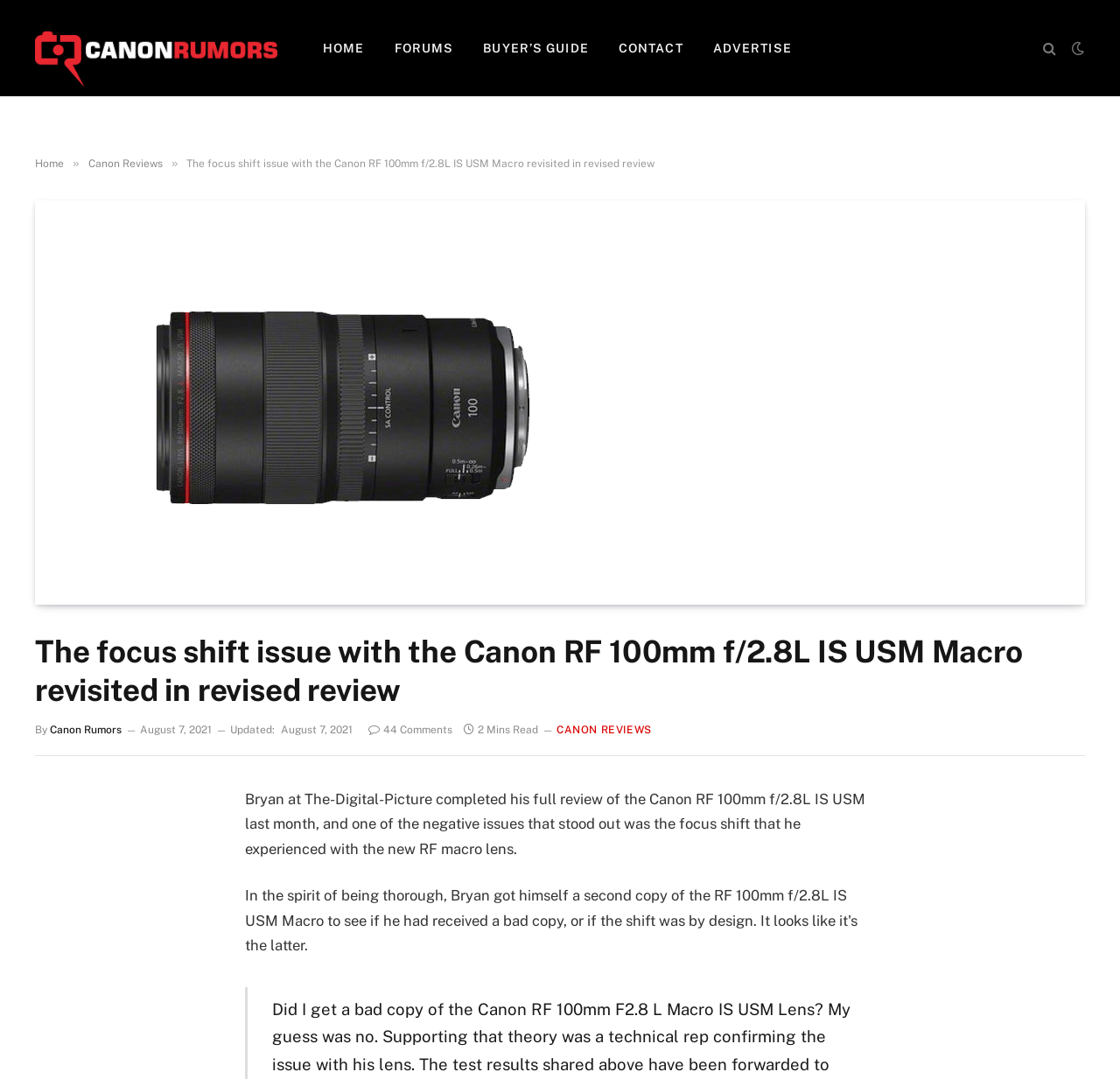Who completed the full review of the lens?
Look at the image and respond with a one-word or short-phrase answer.

Bryan at The-Digital-Picture